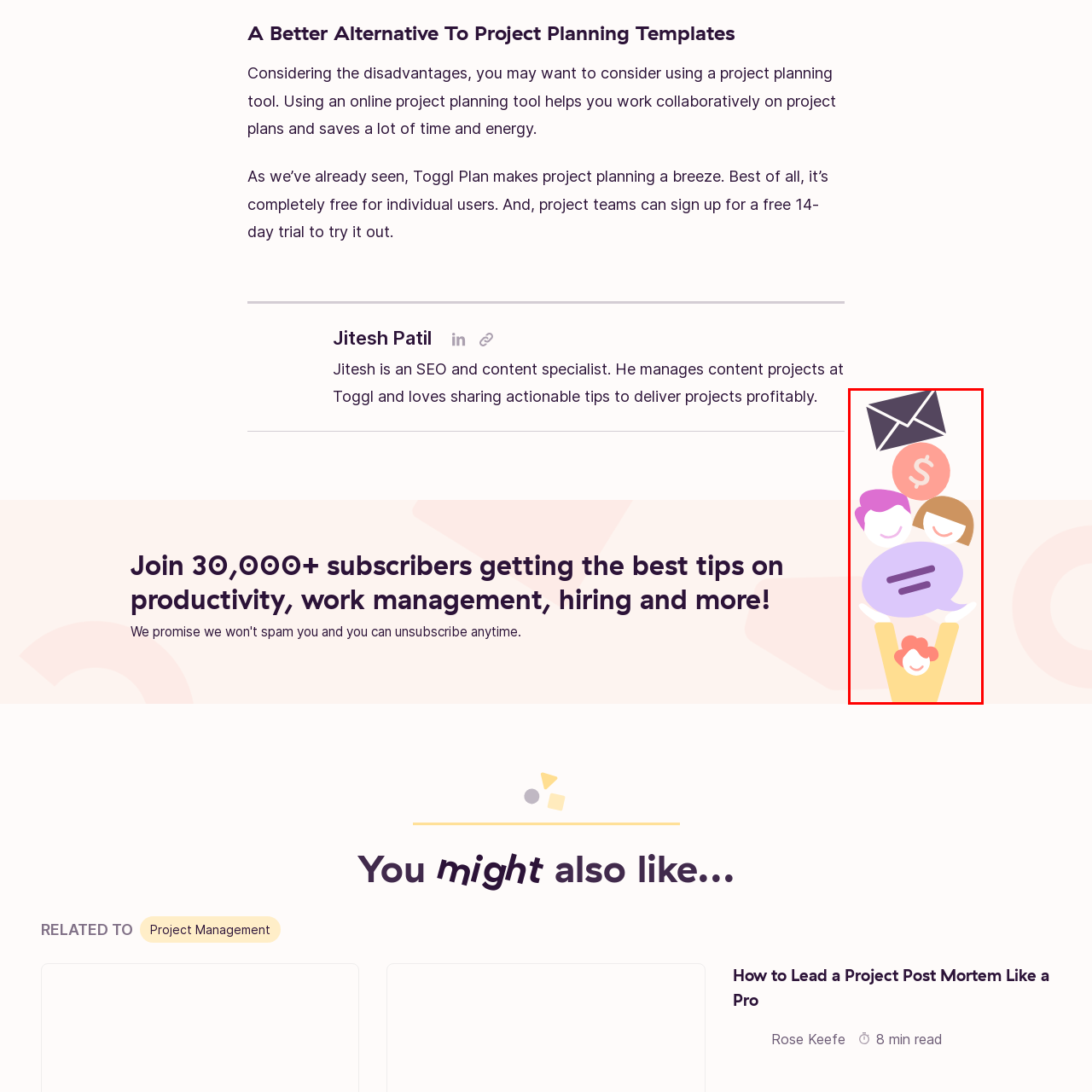What is the tone of the illustration?
Look closely at the image inside the red bounding box and answer the question with as much detail as possible.

The use of vibrant colors, abstract environment, and cheerful characters in the illustration convey a lighthearted and playful approach to project management and collaboration.